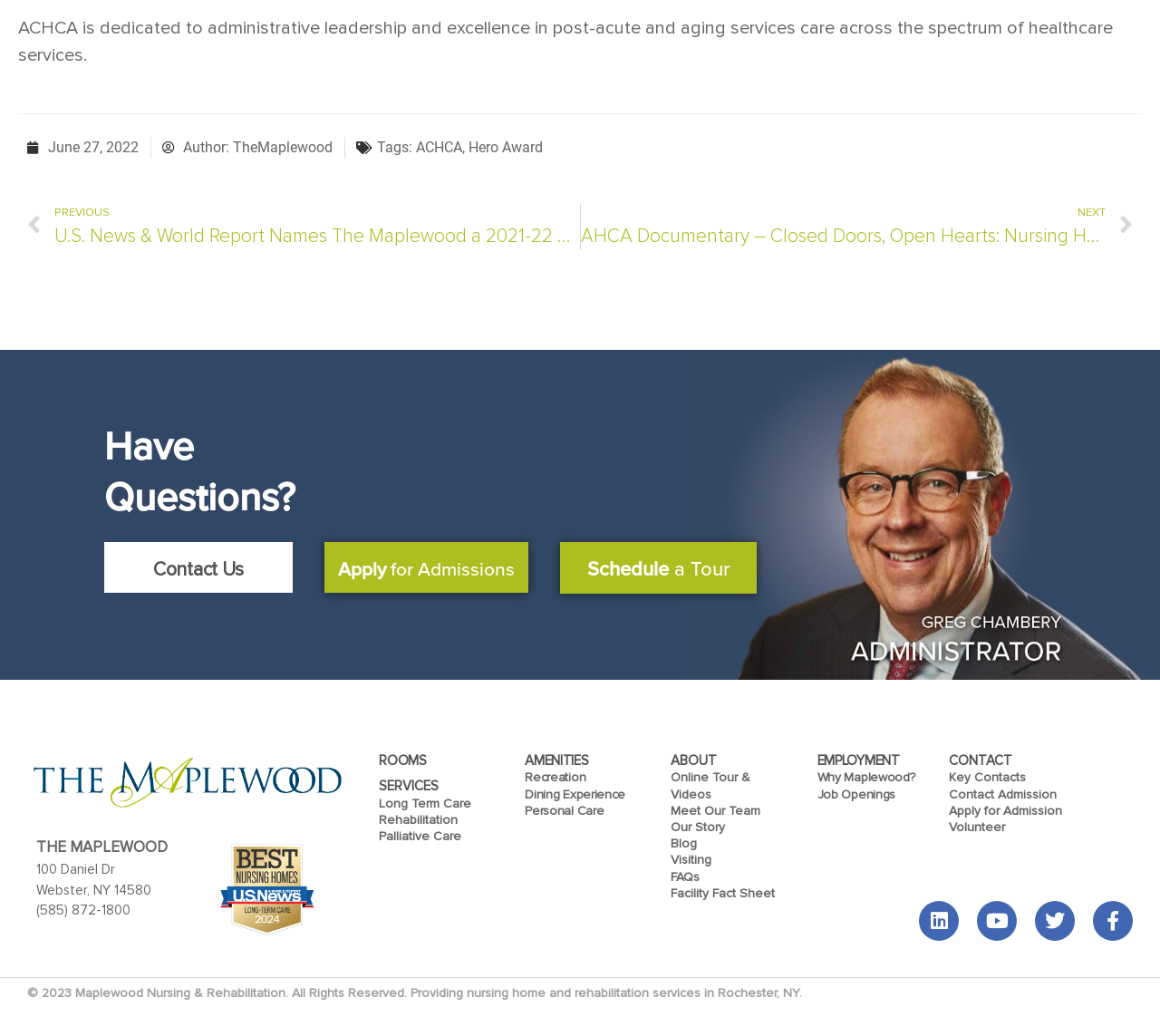Please find the bounding box coordinates of the section that needs to be clicked to achieve this instruction: "Click on 'Contact Us'".

[0.09, 0.523, 0.252, 0.572]